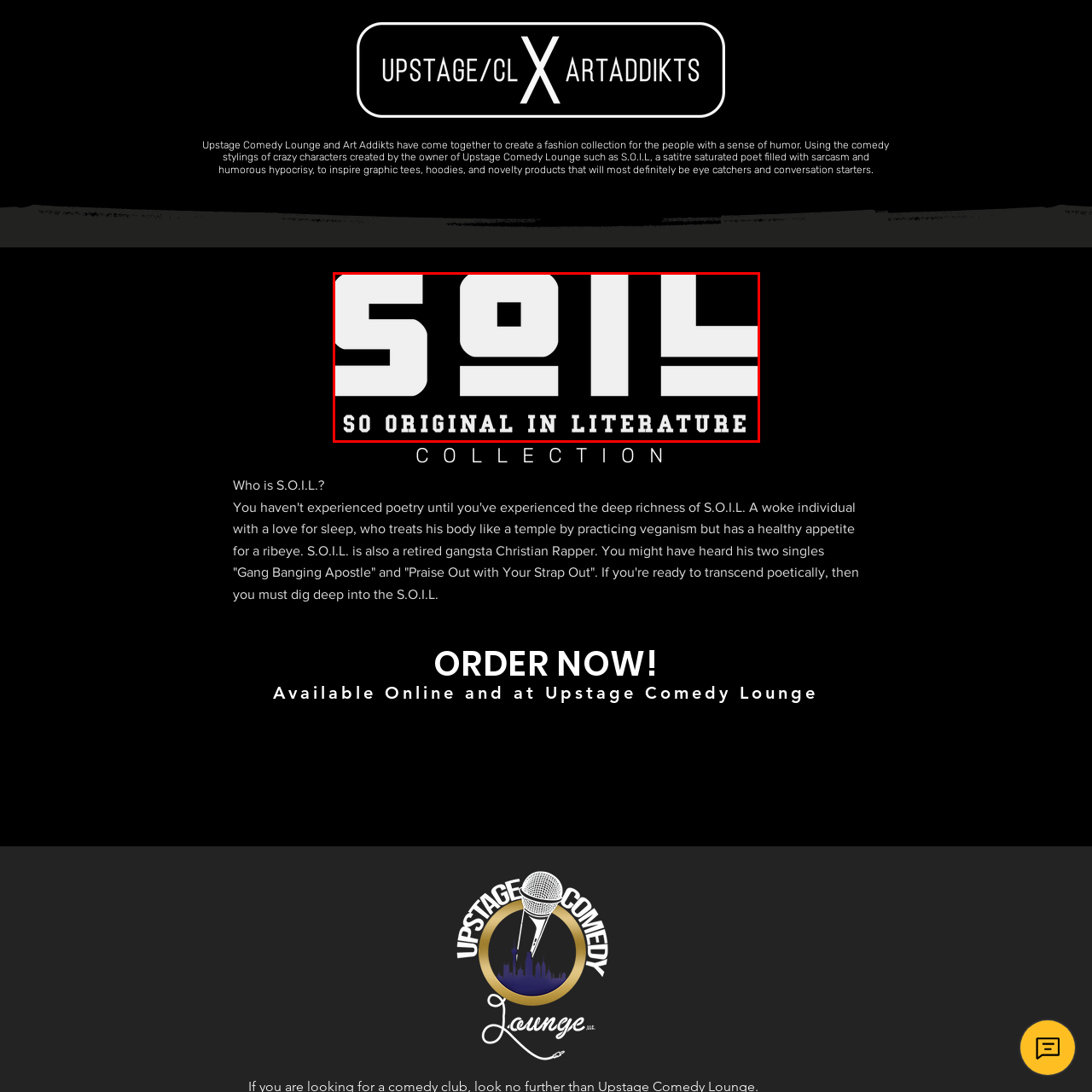Carefully describe the image located within the red boundary.

The image showcases a striking logo for the character S.O.I.L., which stands for "So Original in Literature." The logo features bold, white typography on a black background, emphasizing the character's unique brand of poetry and humor. S.O.I.L. is depicted with a graphic design that incorporates playful, oversized letters, capturing the essence of the character’s satirical and artistic nature. This logo is part of a fashion collaboration linked to Upstage Comedy Lounge and Art Addikts, which creatively blends comedy and style, making it a perfect conversation starter and a fashionable statement piece in graphic tees and hoodies. The logo symbolizes the witty, irreverent spirit of S.O.I.L., inviting audiences to explore a world of rich literary expression fused with humor.